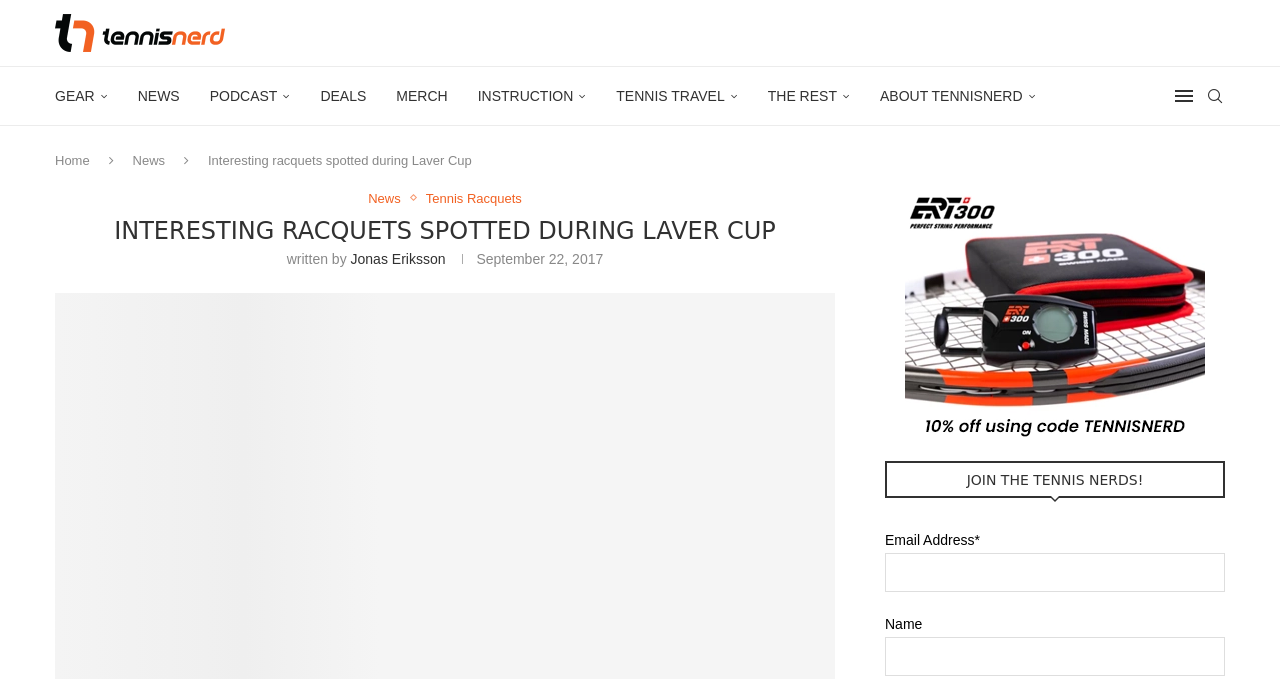Write an elaborate caption that captures the essence of the webpage.

The webpage appears to be a blog post about tennis, specifically about interesting racquets spotted during the Laver Cup. At the top, there is a logo and a navigation menu with links to different sections of the website, including "GEAR", "NEWS", "PODCAST", and more. Below the navigation menu, there is a heading that reads "Interesting racquets spotted during Laver Cup" and a subheading that indicates the article was written by Jonas Eriksson.

The main content of the webpage is divided into two columns. The left column contains the article text, which discusses the Laver Cup and the racquets used by tennis players. The right column contains a sidebar with a heading "JOIN THE TENNIS NERDS!" and a form to subscribe to a newsletter. The form has fields for email address and name.

There is also an image on the right side of the webpage, which appears to be related to the article content. The image is positioned below the navigation menu and above the sidebar.